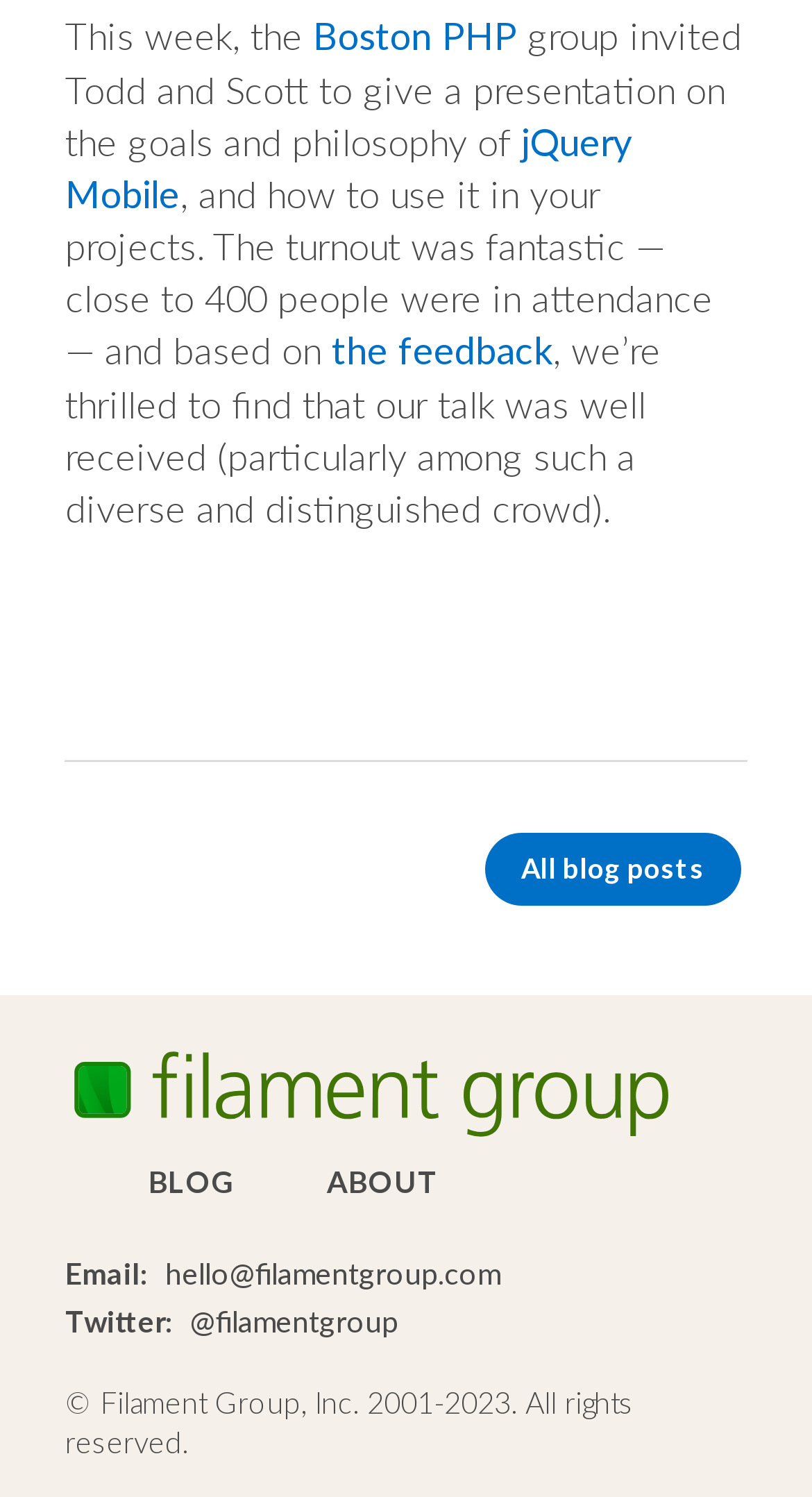Please reply with a single word or brief phrase to the question: 
What is the year range of copyright for Filament Group, Inc?

2001-2023